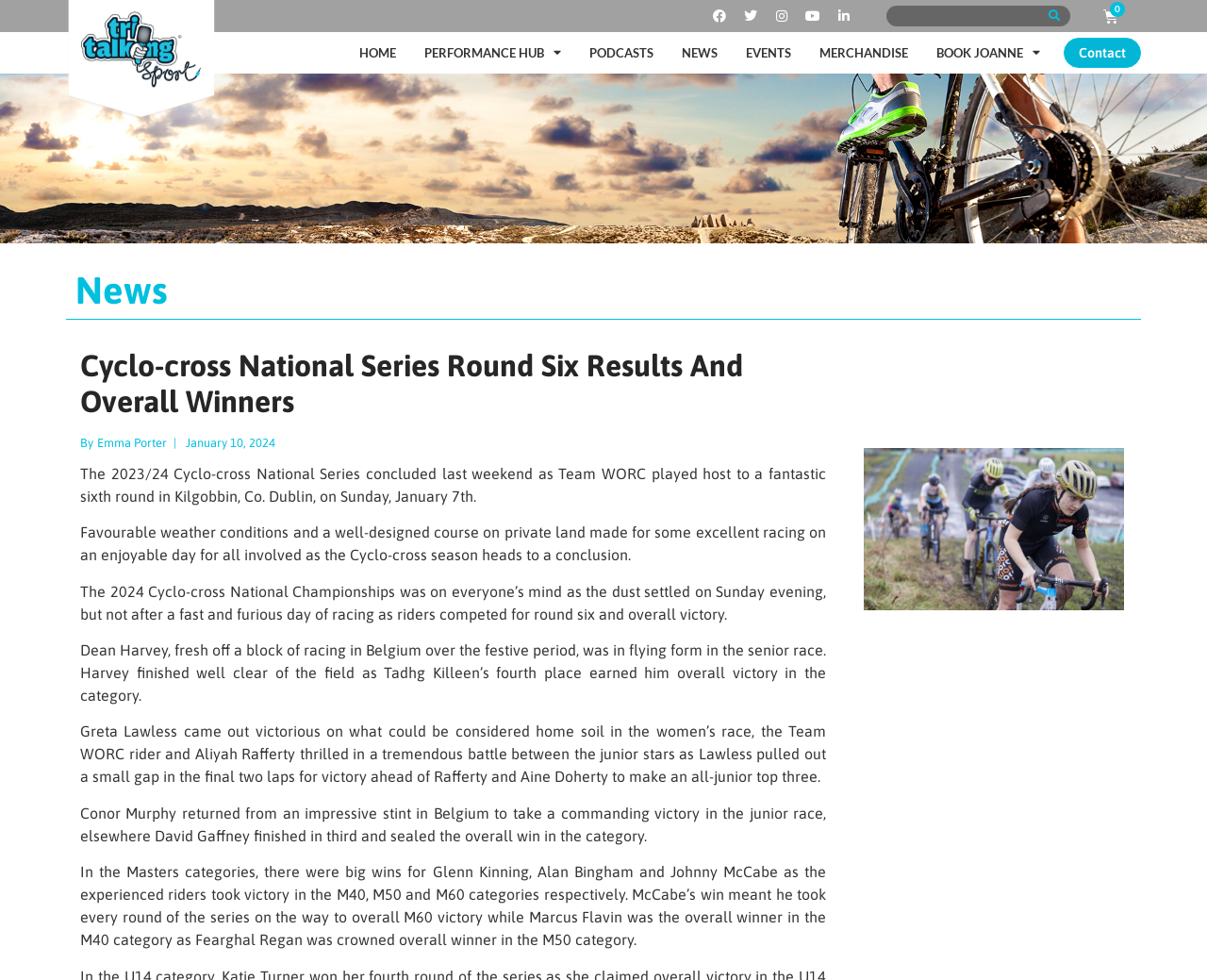Given the description of the UI element: "parent_node: Search name="s"", predict the bounding box coordinates in the form of [left, top, right, bottom], with each value being a float between 0 and 1.

[0.735, 0.006, 0.861, 0.027]